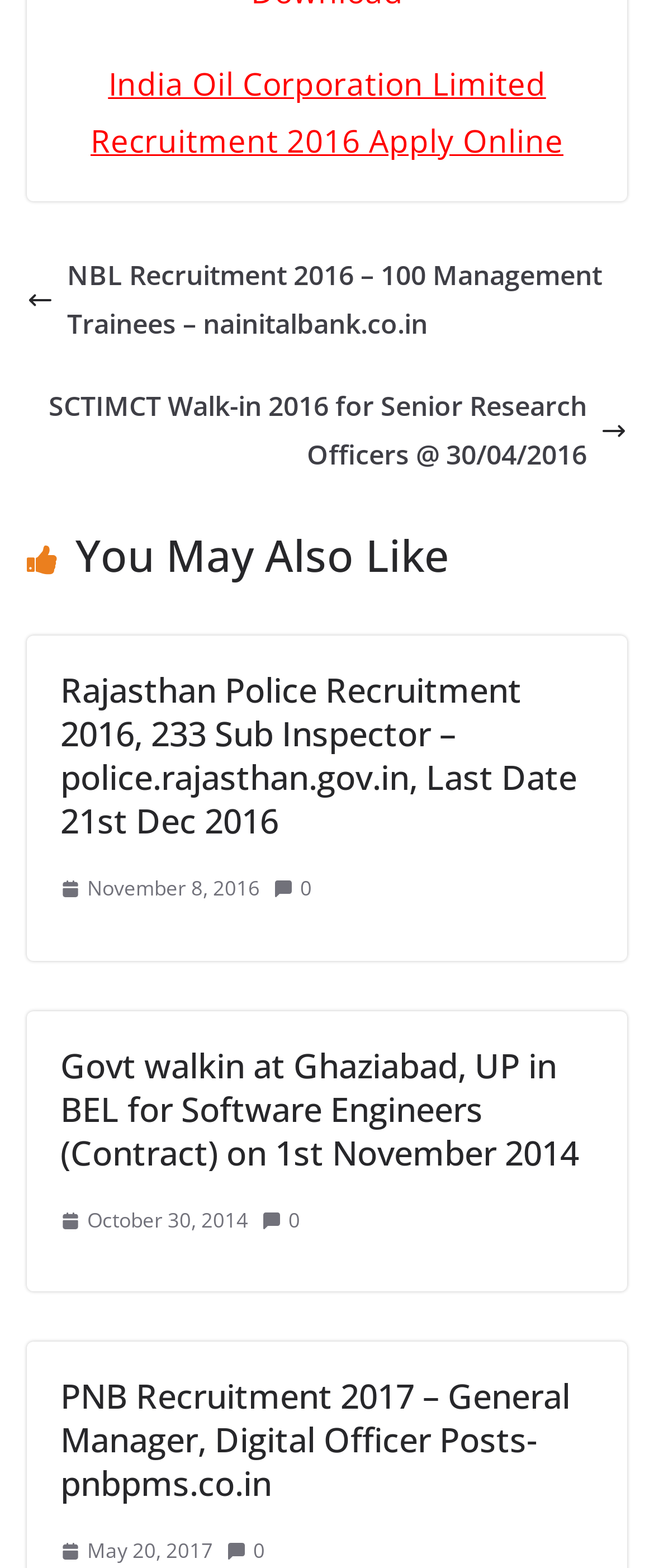Determine the bounding box coordinates for the clickable element to execute this instruction: "Read about Govt walkin at Ghaziabad, UP in BEL". Provide the coordinates as four float numbers between 0 and 1, i.e., [left, top, right, bottom].

[0.092, 0.665, 0.885, 0.749]